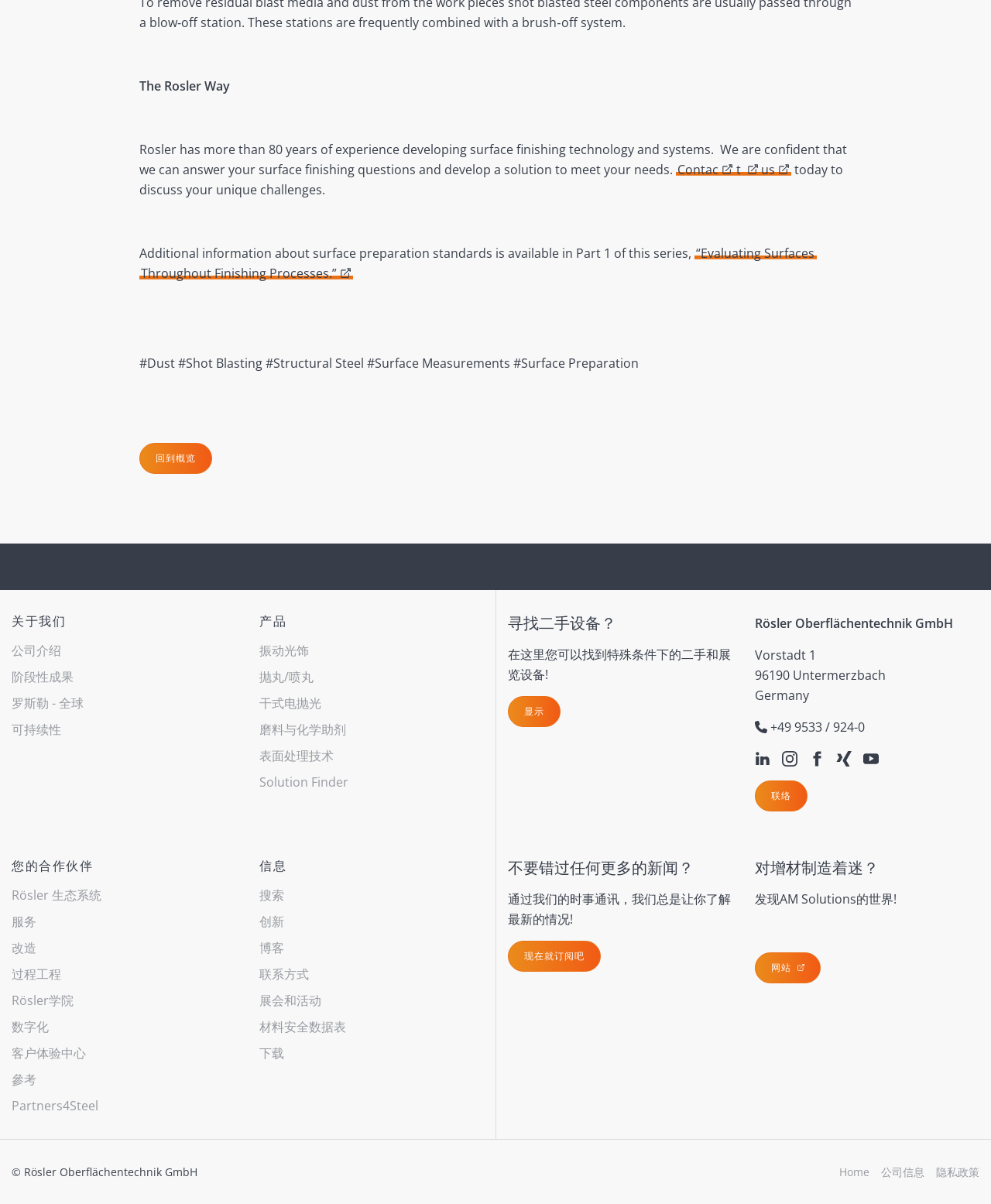Find the bounding box coordinates of the clickable element required to execute the following instruction: "Subscribe to the newsletter". Provide the coordinates as four float numbers between 0 and 1, i.e., [left, top, right, bottom].

[0.512, 0.781, 0.606, 0.807]